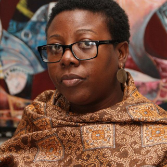Using the image as a reference, answer the following question in as much detail as possible:
What is Koliwe Majama's role in the African School on Internet Governance?

According to the caption, Koliwe Majama plays a significant role as the Organizer of the African School on Internet Governance (AfriSIG), highlighting her involvement in the organization.